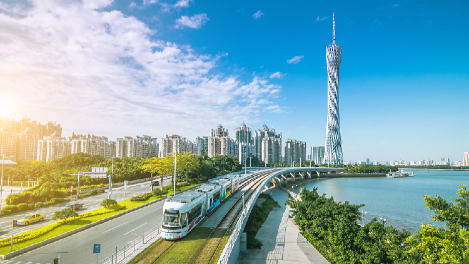What type of transportation is featured in the image?
Please provide a detailed and comprehensive answer to the question.

The question asks about the type of transportation featured in the image. The image showcases a modern tram gliding along a curved elevated track, making it clear that the transportation system featured is a tram.